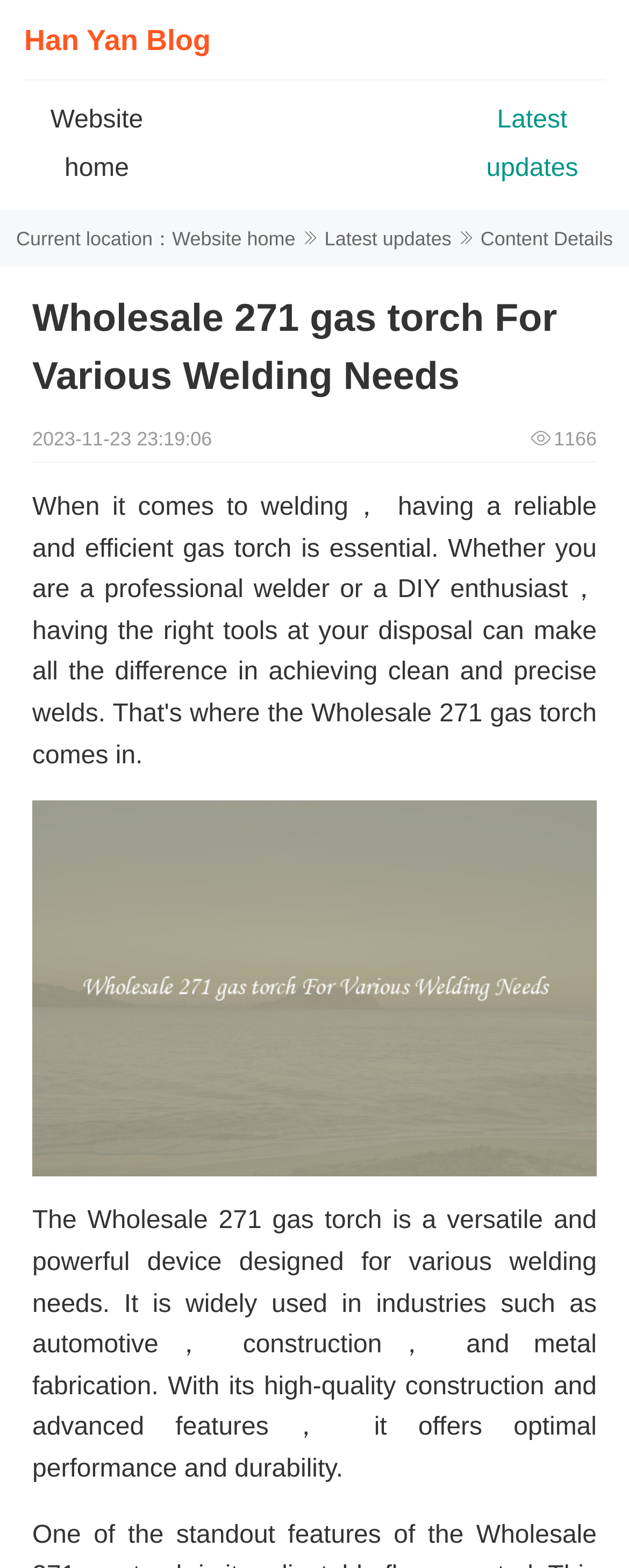Based on the description "Latest updates", find the bounding box of the specified UI element.

[0.516, 0.145, 0.718, 0.16]